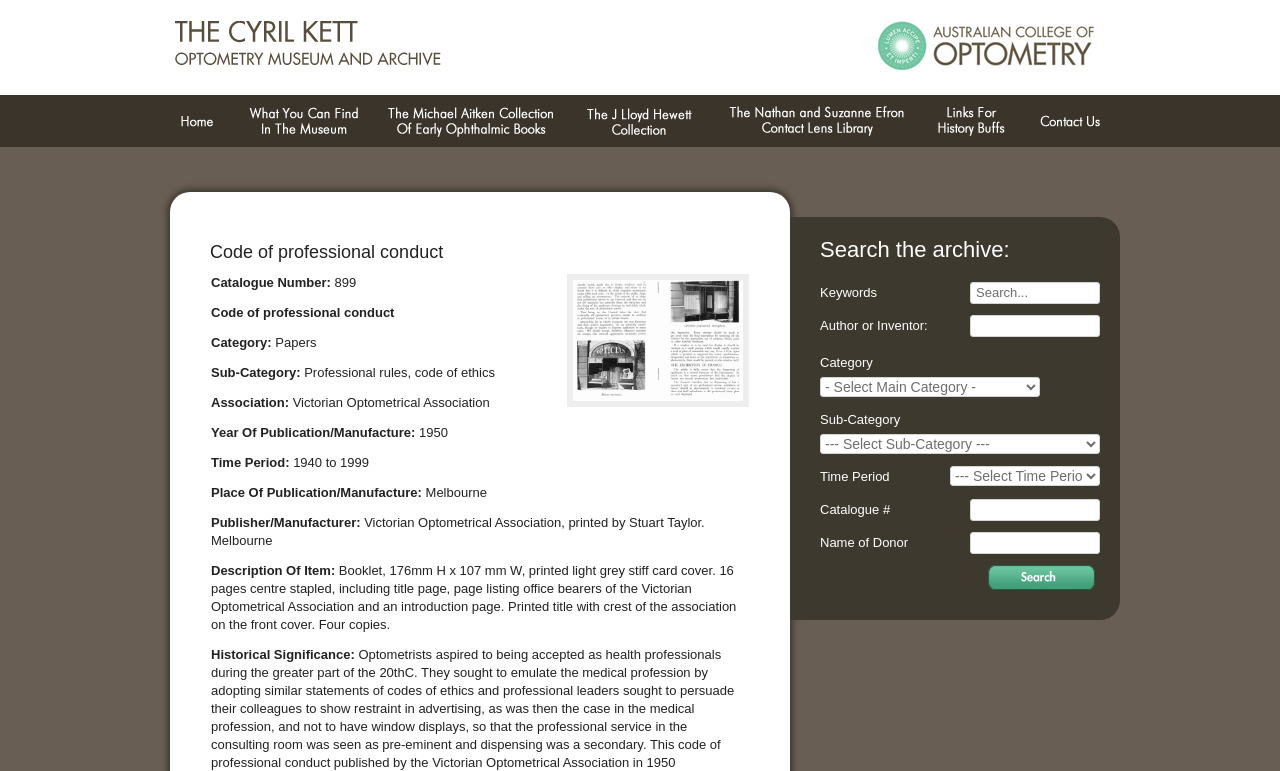Please mark the clickable region by giving the bounding box coordinates needed to complete this instruction: "Search the archive".

[0.641, 0.307, 0.859, 0.341]